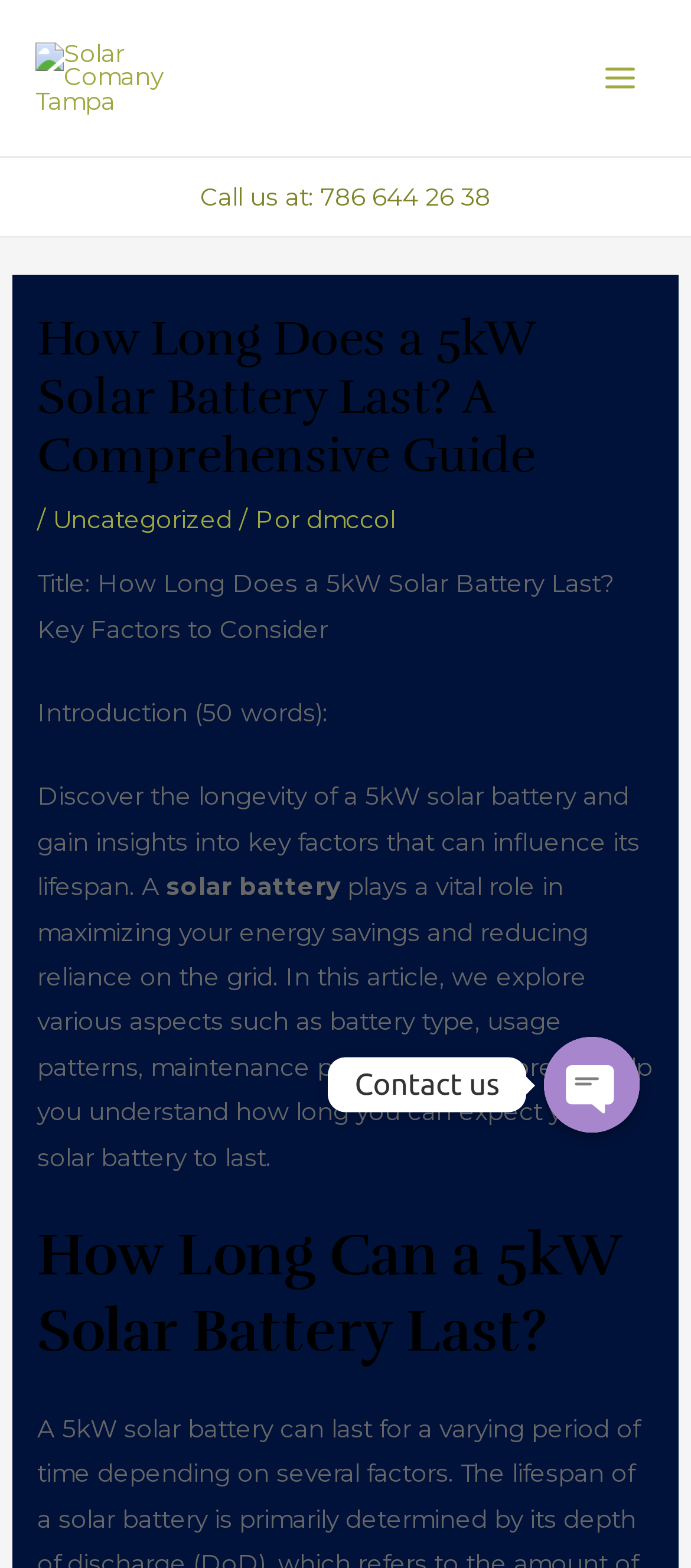What is the company name mentioned in the top-left corner?
Look at the image and provide a short answer using one word or a phrase.

Solar Comany Tampa